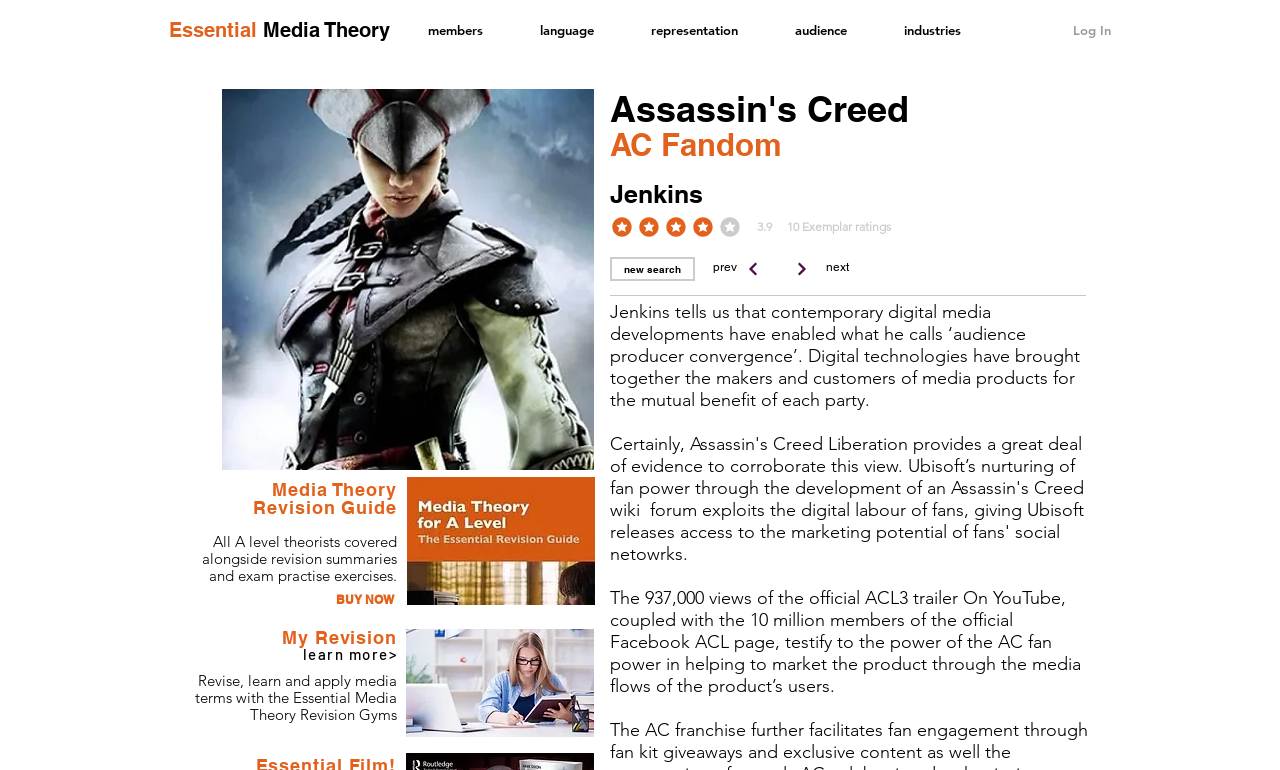Determine the bounding box coordinates for the clickable element required to fulfill the instruction: "Go to Fitness". Provide the coordinates as four float numbers between 0 and 1, i.e., [left, top, right, bottom].

None